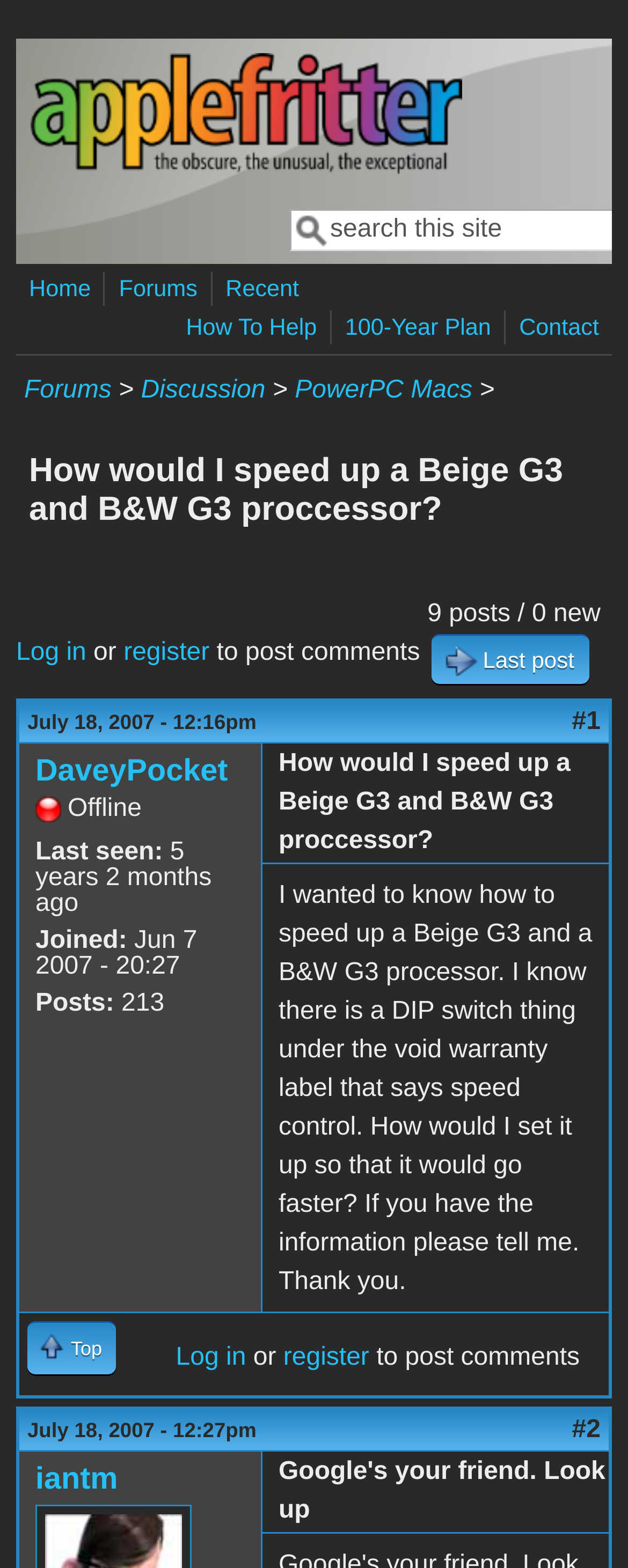Describe all the key features of the webpage in detail.

This webpage is a forum discussion page on Applefritter, a website focused on Apple products. At the top, there is a link to "Skip to main content" and a navigation menu with links to "Home", "Forums", "Recent", "How To Help", "100-Year Plan", and "Contact". Below the navigation menu, there is a search form with a label "Search this site".

The main content of the page is a discussion thread titled "How would I speed up a Beige G3 and B&W G3 proccessor?" with 9 posts and 0 new posts. The thread is divided into multiple sections, each with a user's post, their profile information, and a timestamp.

The first post is from a user named "DaveyPocket" who asked about speeding up a Beige G3 and B&W G3 processor. The post is followed by the user's profile information, including their join date, last seen date, and number of posts.

Below the first post, there are links to "Log in" or "register" to post comments. There is also a link to the "Last post" in the thread.

The rest of the page is filled with subsequent posts in the thread, each with similar formatting and information. At the bottom of the page, there are links to "Top" and another "Log in" or "register" section.

Throughout the page, there are several images, including a "Home" icon in the navigation menu and a few other icons or avatars associated with user profiles.